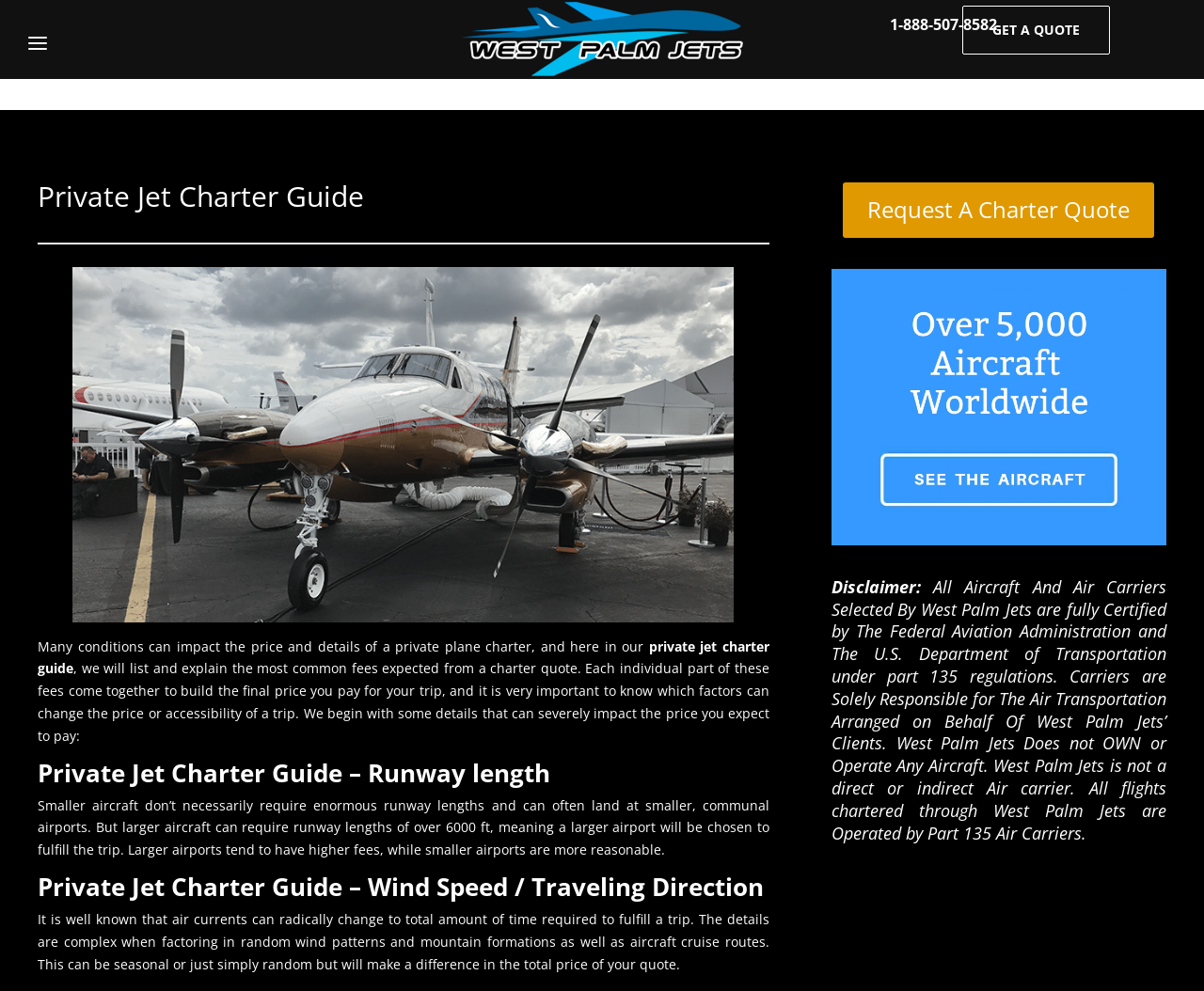Provide a thorough description of this webpage.

The webpage is a private jet charter guide provided by West Palm Jet Charter. At the top, there is a logo of West Palm Jet Charter, accompanied by a link to the company's website. Next to the logo, there is a phone number link, "1-888-507-8582", and a "GET A QUOTE" button.

Below the top section, there is a main heading, "Private Jet Charter Guide", which is followed by a horizontal separator line. Underneath the separator, there is a brief introduction to the guide, explaining that it will list and explain the most common fees associated with private plane charters.

The guide is divided into sections, each with its own heading. The first section is about the impact of runway length on charter prices, explaining that smaller aircraft can land at smaller airports with lower fees, while larger aircraft require longer runways and larger airports with higher fees.

The second section discusses the effect of wind speed and traveling direction on charter prices, detailing how air currents can change the total trip time and, consequently, the price of the quote.

On the right side of the page, there is a "Request A Charter Quote" link. At the bottom of the page, there is a disclaimer section, which provides information about the certification and regulations of the air carriers selected by West Palm Jets.